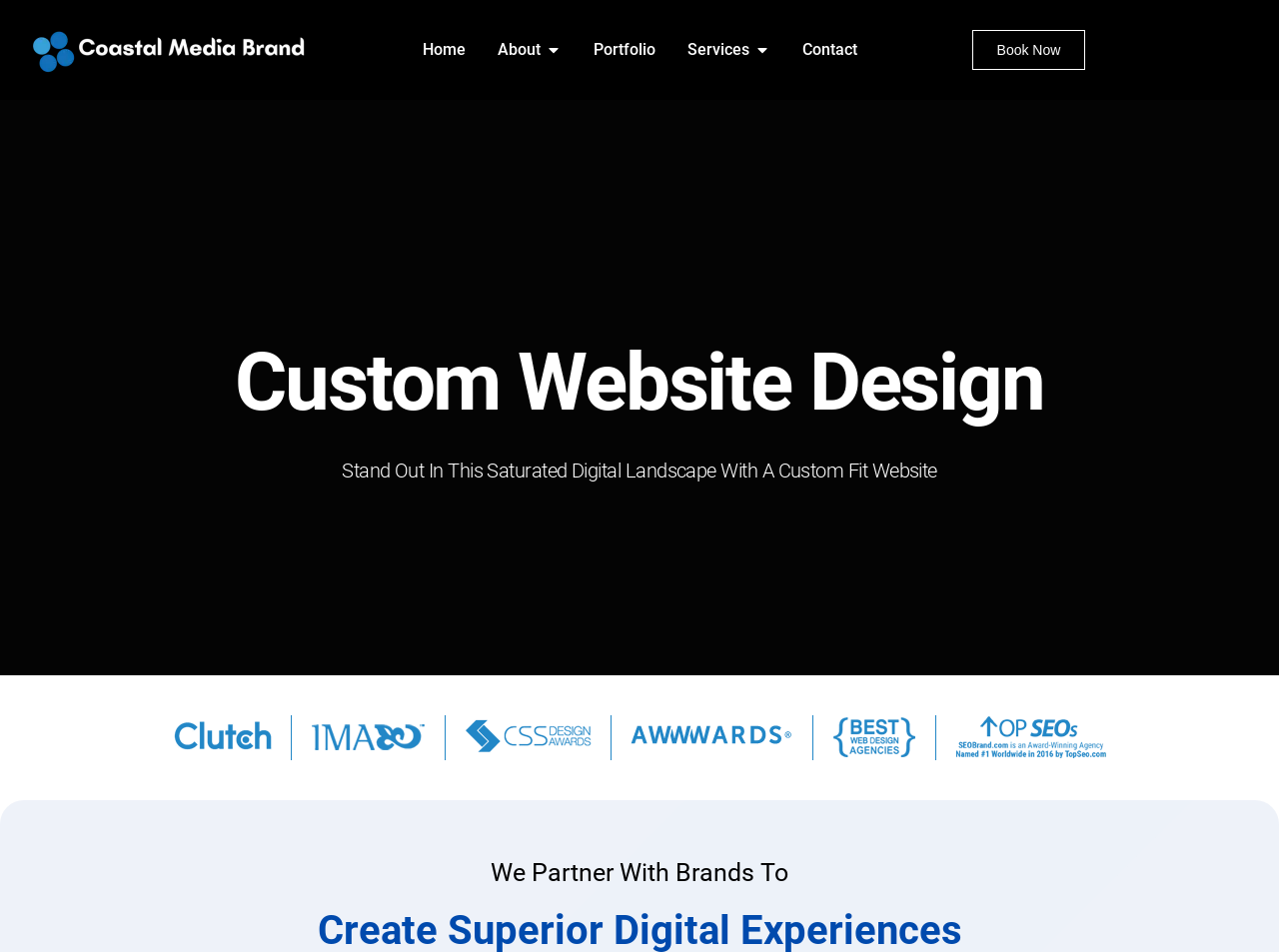What is the text above the 'Book Now' button? Using the information from the screenshot, answer with a single word or phrase.

Custom Website Design